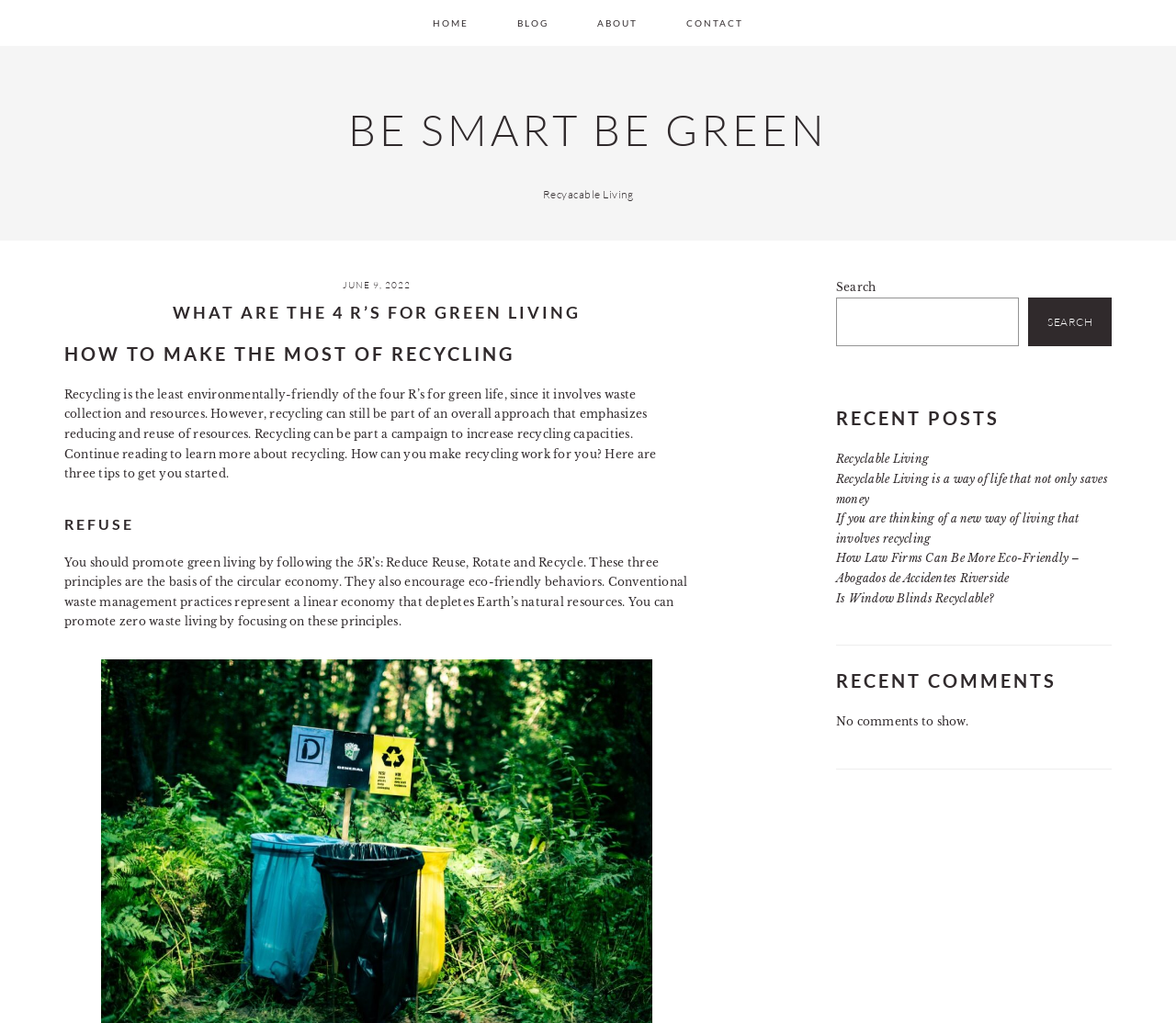Please identify the bounding box coordinates of the area that needs to be clicked to fulfill the following instruction: "read recent post."

[0.711, 0.442, 0.79, 0.455]